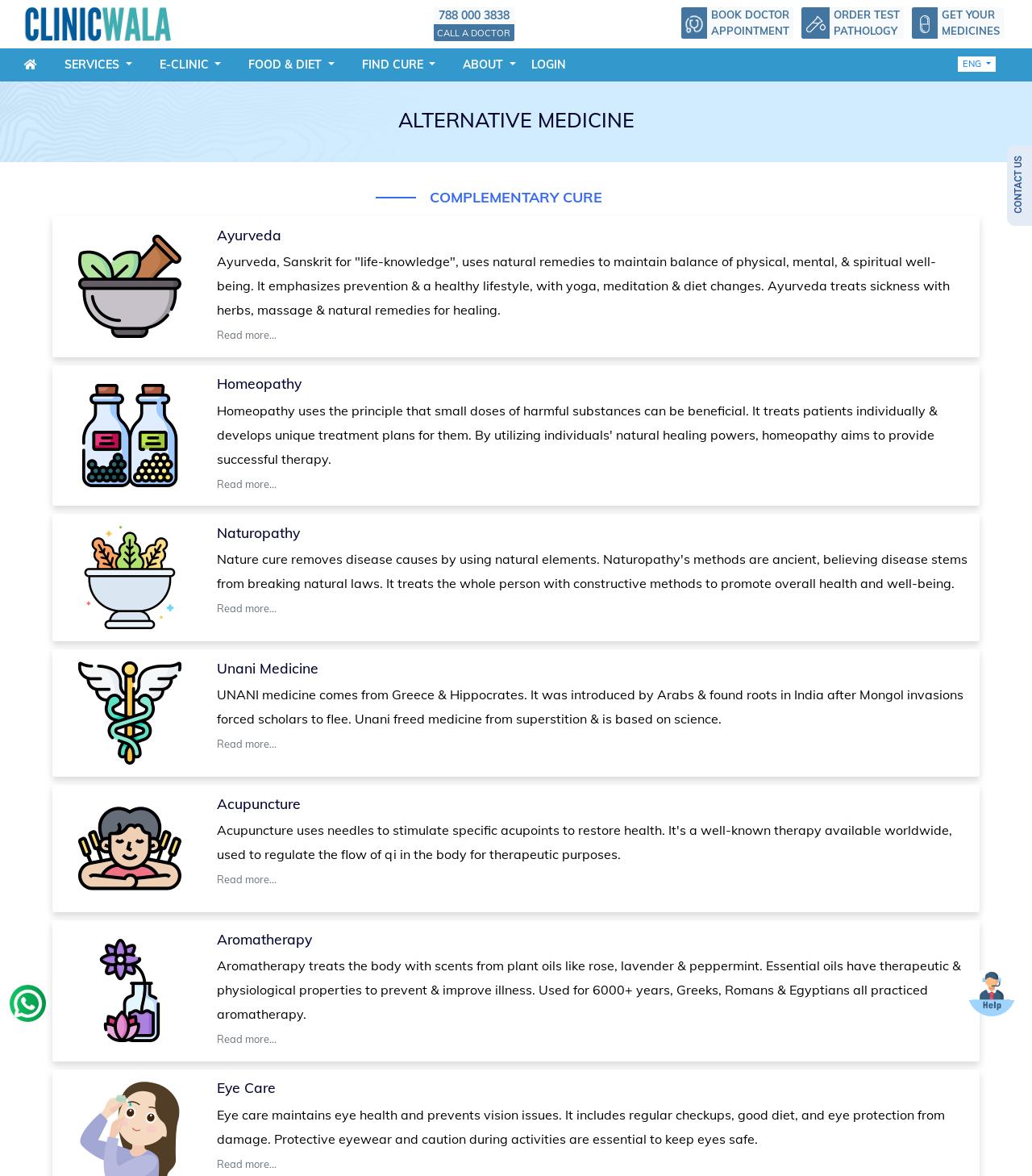Provide a brief response to the question below using a single word or phrase: 
What is the focus of Unani Medicine?

Science